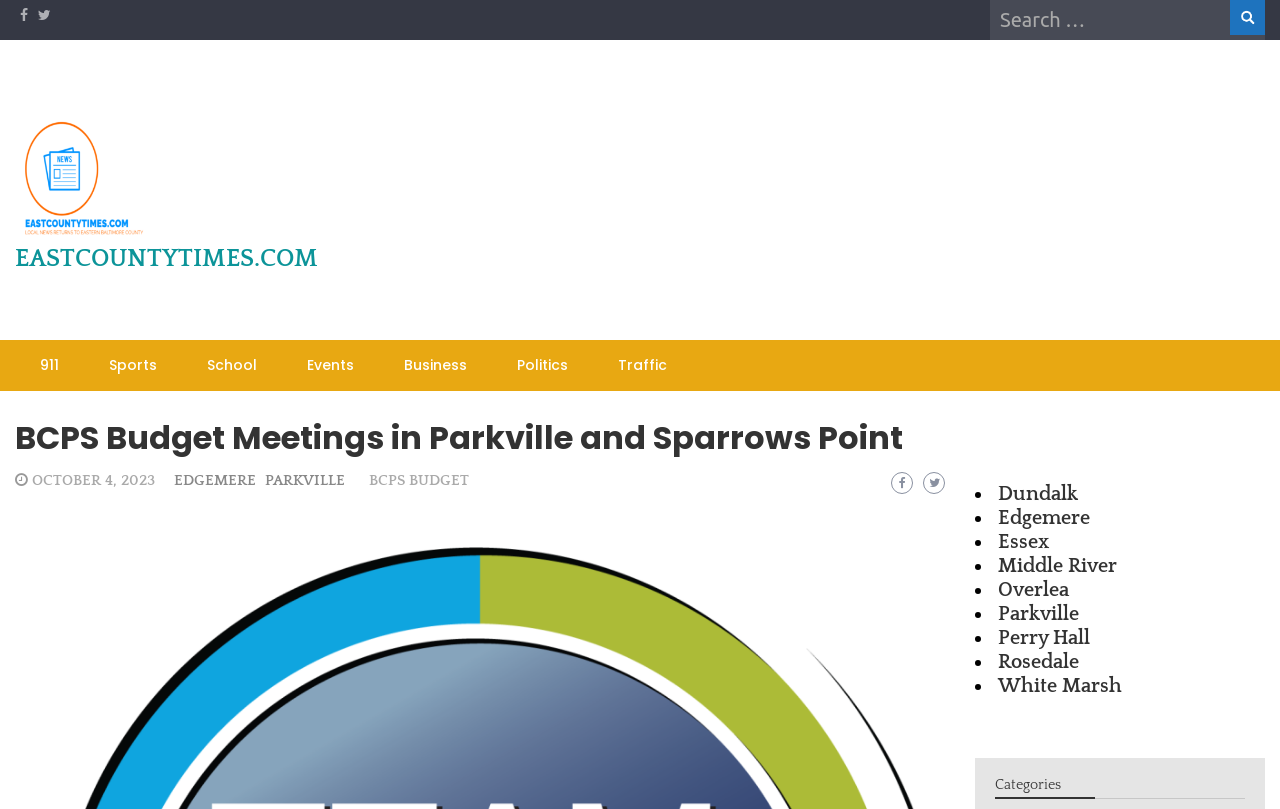Give an in-depth explanation of the webpage layout and content.

The webpage appears to be a news article or blog post about BCPS Budget Meetings in Parkville and Sparrows Point High. At the top left corner, there are two links with icons, possibly for social media or navigation. Next to them is a search bar with a "Search for:" label and a "Search" button. 

Below the search bar, there is a horizontal menu with links to different categories, including "911", "Sports", "School", "Events", "Business", "Politics", and "Traffic". 

The main content of the page starts with a heading "BCPS Budget Meetings in Parkville and Sparrows Point" followed by a subheading "OCTOBER 4, 2023" and several links to locations, including "EDGEMERE", "PARKVILLE", and "BCPS BUDGET". 

On the right side of the page, there is a list of locations, including "Dundalk", "Edgemere", "Essex", "Middle River", "Overlea", "Parkville", "Perry Hall", "Rosedale", and "White Marsh", each preceded by a bullet point. 

At the bottom of the page, there is a heading "Categories" which may be a section for categorizing or tagging the article.